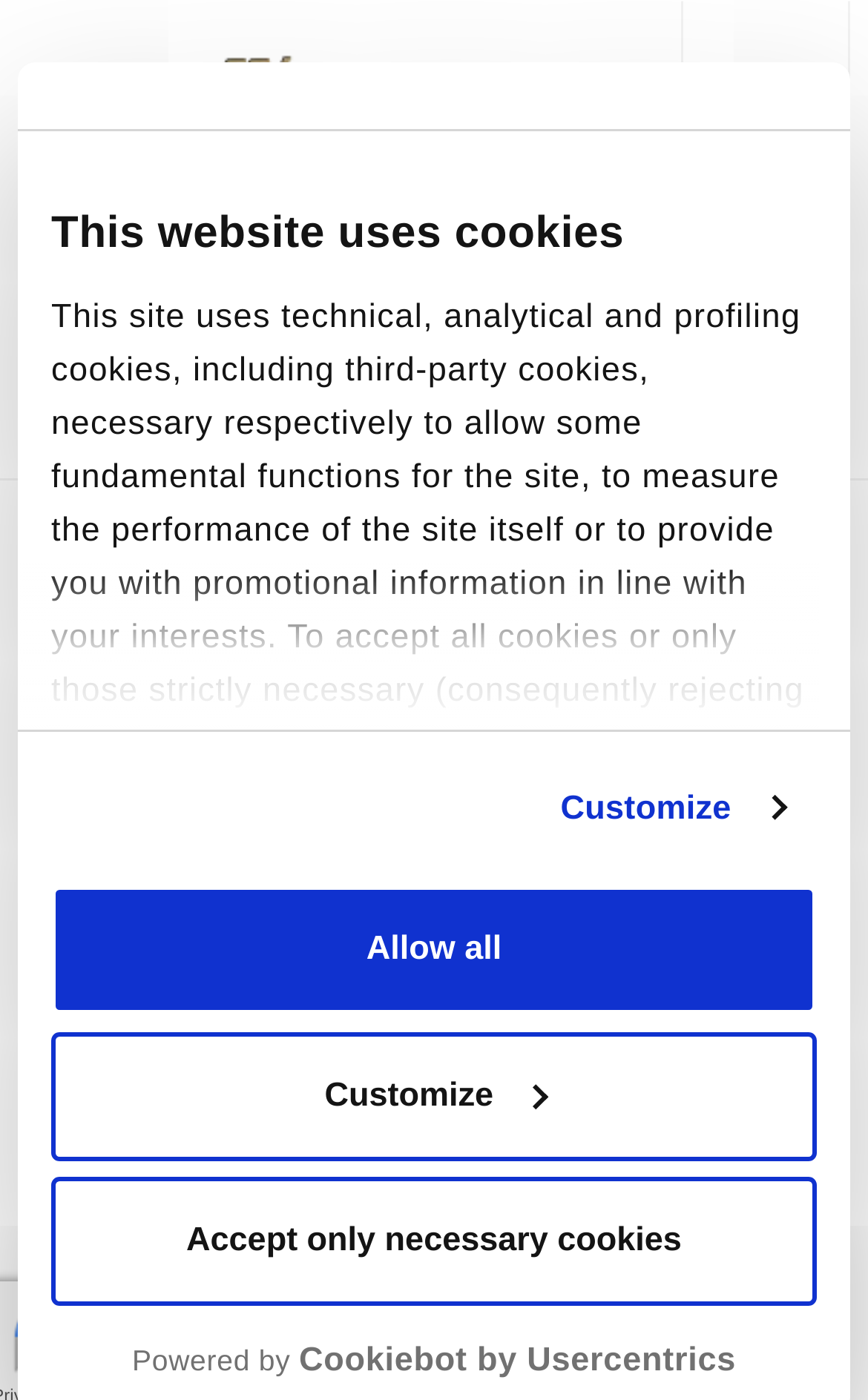Extract the bounding box coordinates for the HTML element that matches this description: "De Roccis, produttori di caffè". The coordinates should be four float numbers between 0 and 1, i.e., [left, top, right, bottom].

[0.212, 0.318, 0.948, 0.34]